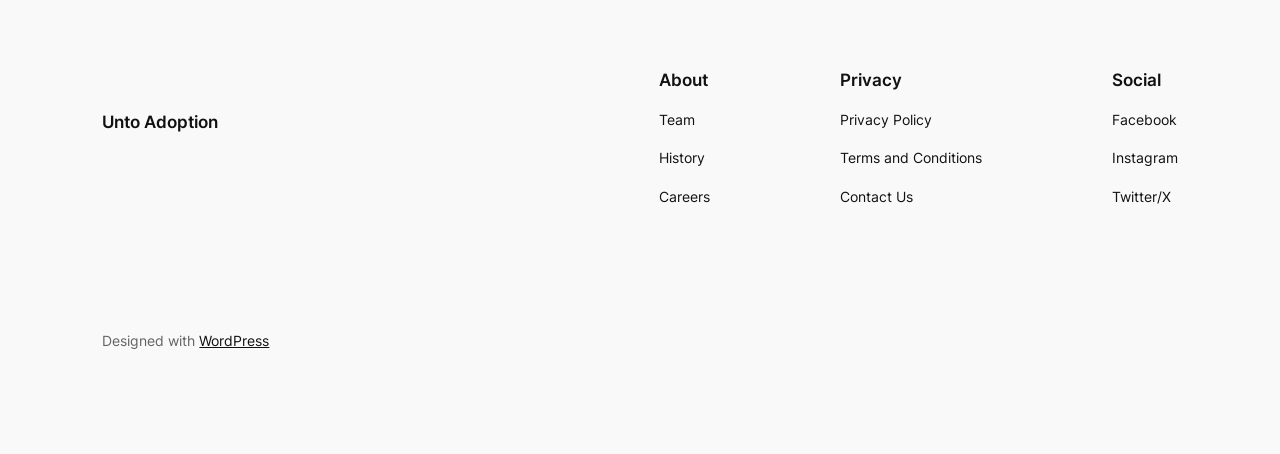Please provide a comprehensive answer to the question based on the screenshot: What is the name of the organization?

The name of the organization can be determined by looking at the links and image at the top of the page, which both have the text 'Unto Adoption'.